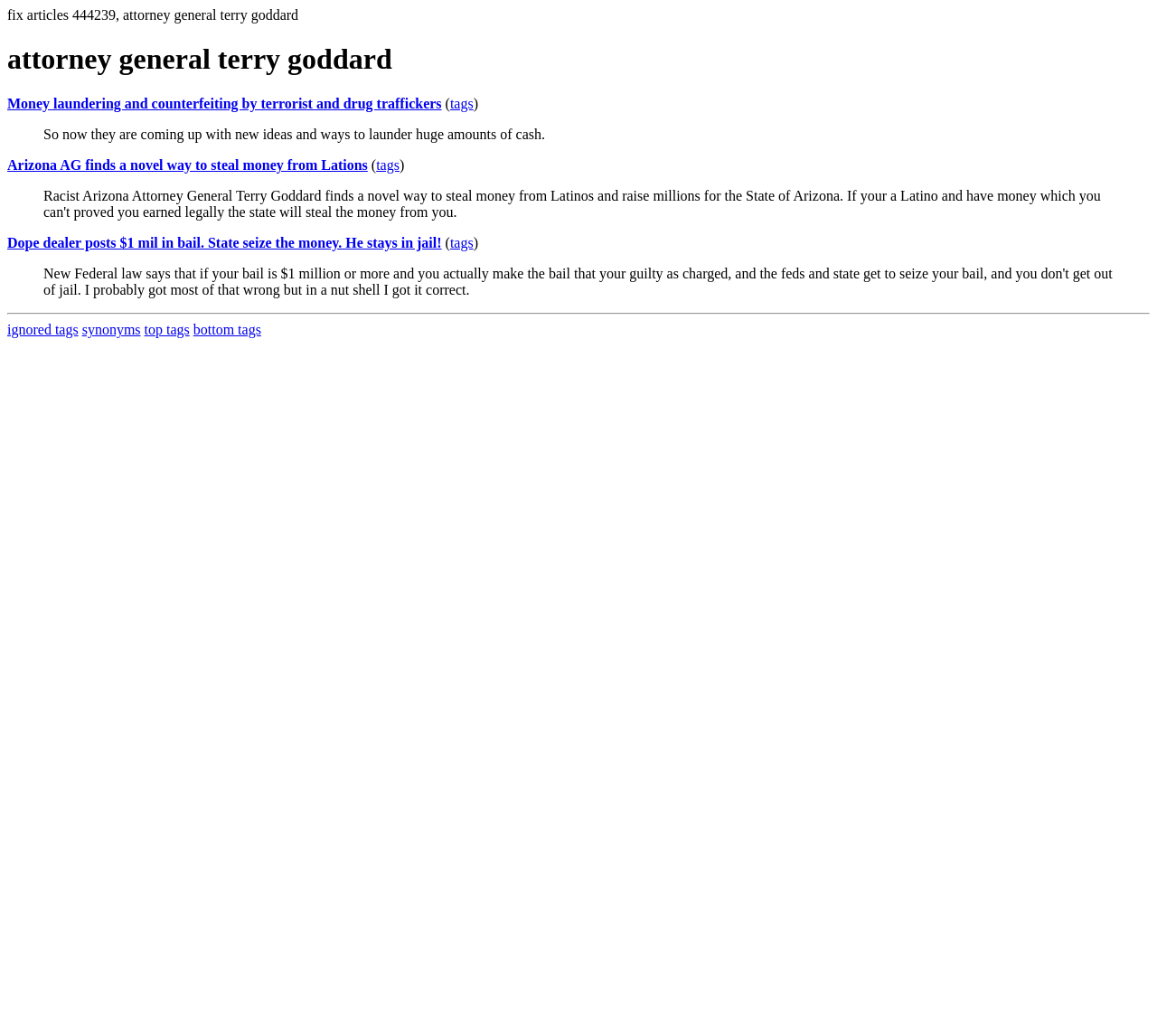How many links are there in the webpage?
Please provide a single word or phrase in response based on the screenshot.

9